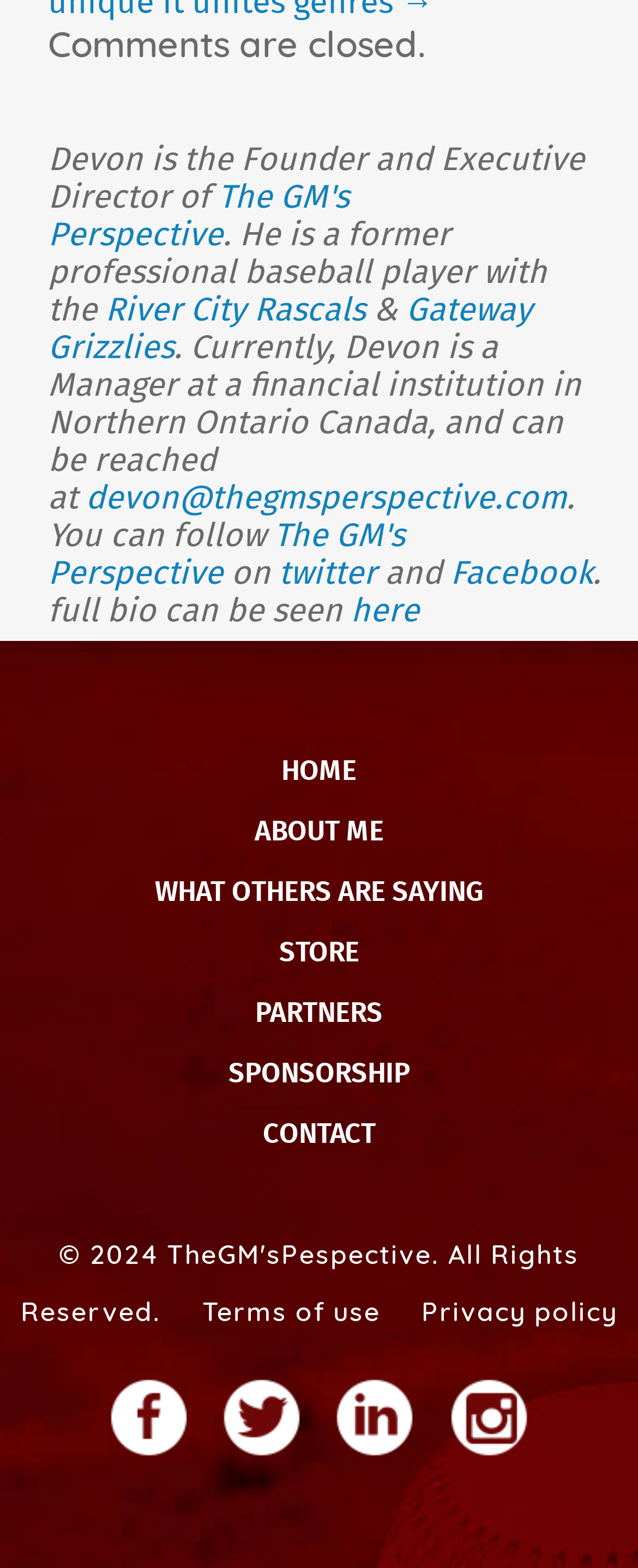Determine the bounding box coordinates for the area that should be clicked to carry out the following instruction: "Follow 'The GM's Perspective' on Twitter".

[0.454, 0.349, 0.603, 0.379]